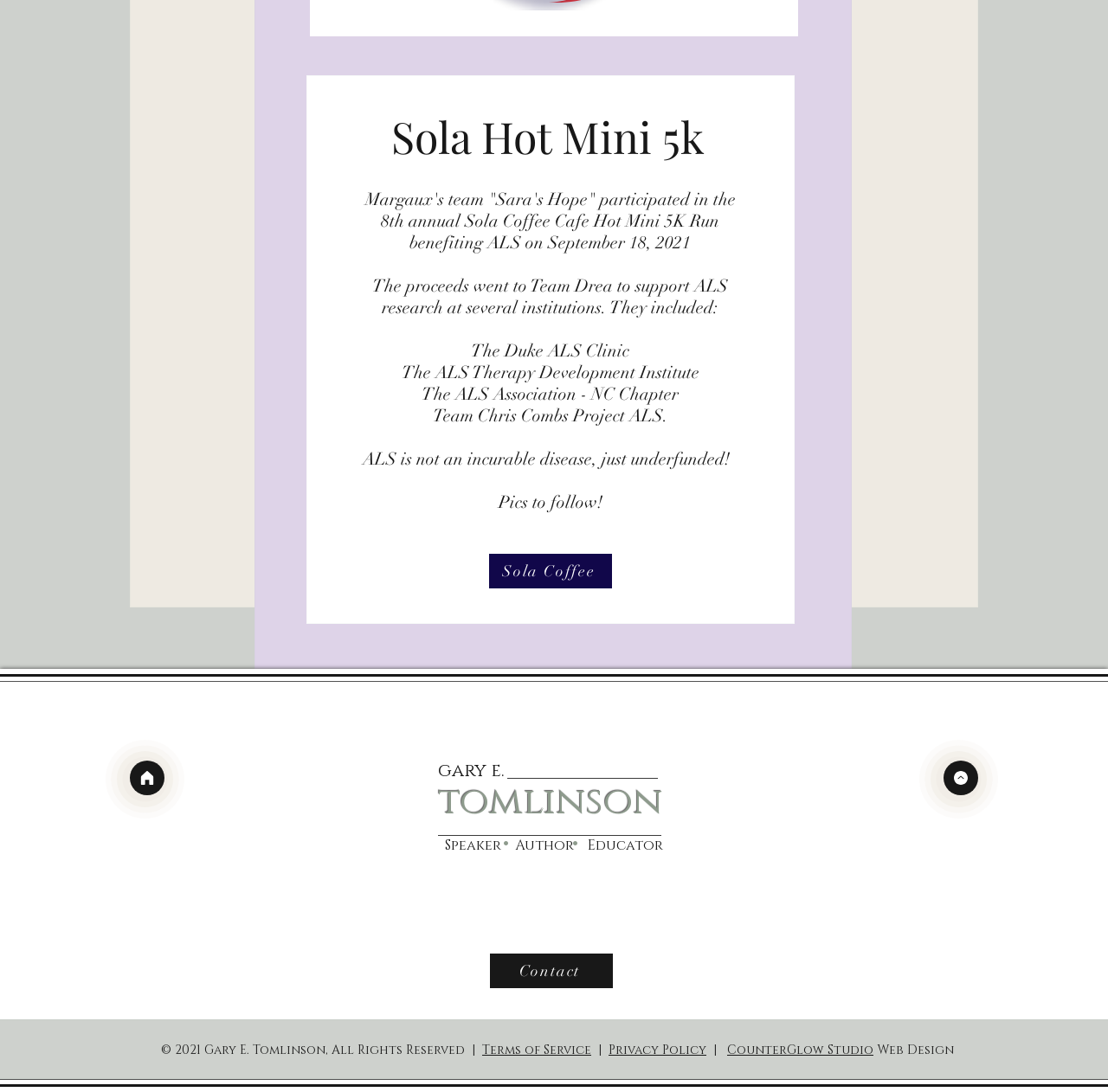What is the name of the company that designed the webpage?
Could you give a comprehensive explanation in response to this question?

The webpage has a link 'CounterGlow Studio' at the bottom, which is likely the company that designed the webpage, as it is accompanied by the text 'Web Design'.